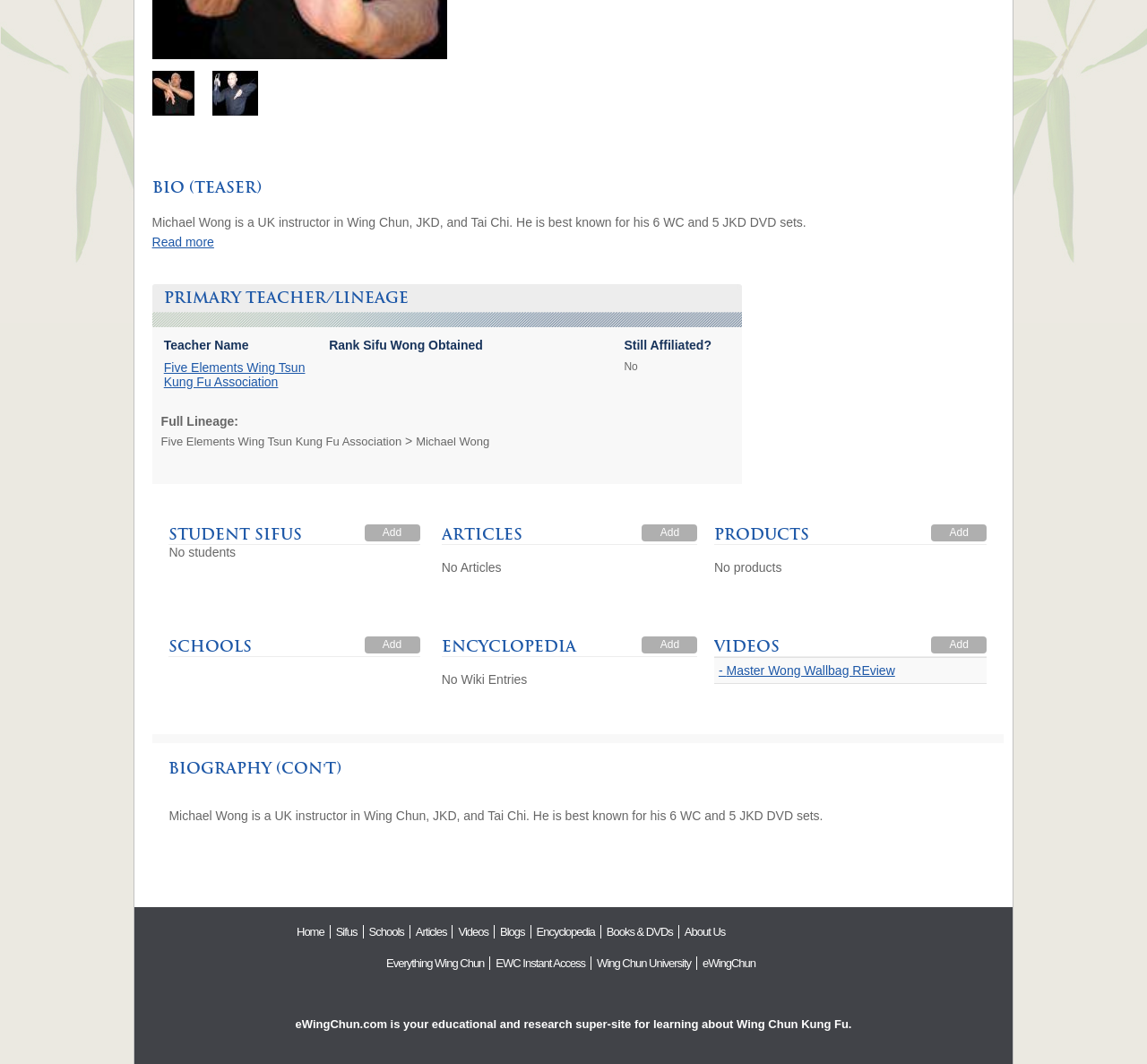Identify the bounding box of the UI element described as follows: "title="Michael Wong"". Provide the coordinates as four float numbers in the range of 0 to 1 [left, top, right, bottom].

[0.132, 0.098, 0.169, 0.111]